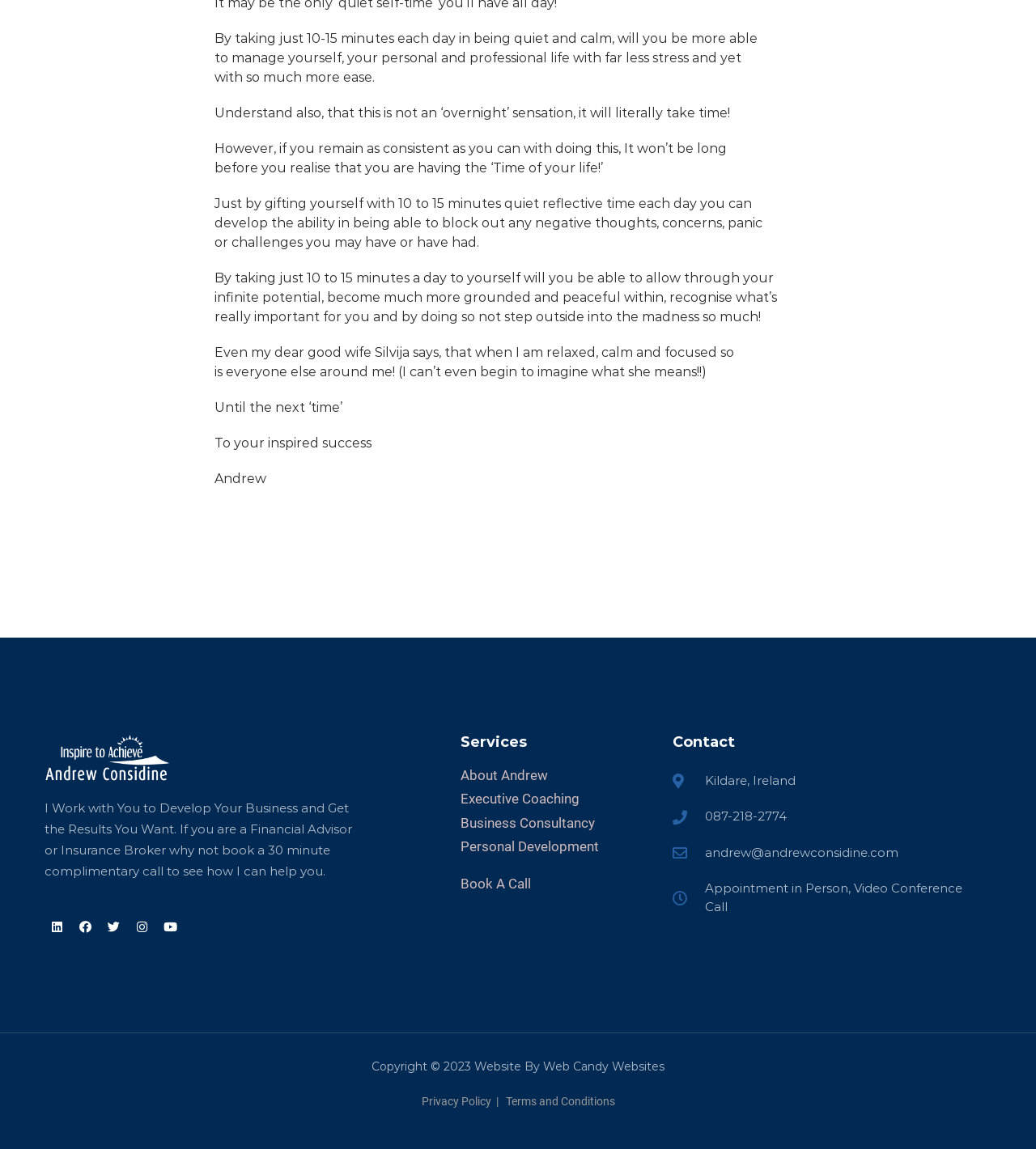What is the location of Andrew's business?
Please interpret the details in the image and answer the question thoroughly.

The location of Andrew's business is mentioned in the contact section of the webpage, where it says 'Kildare, Ireland'.